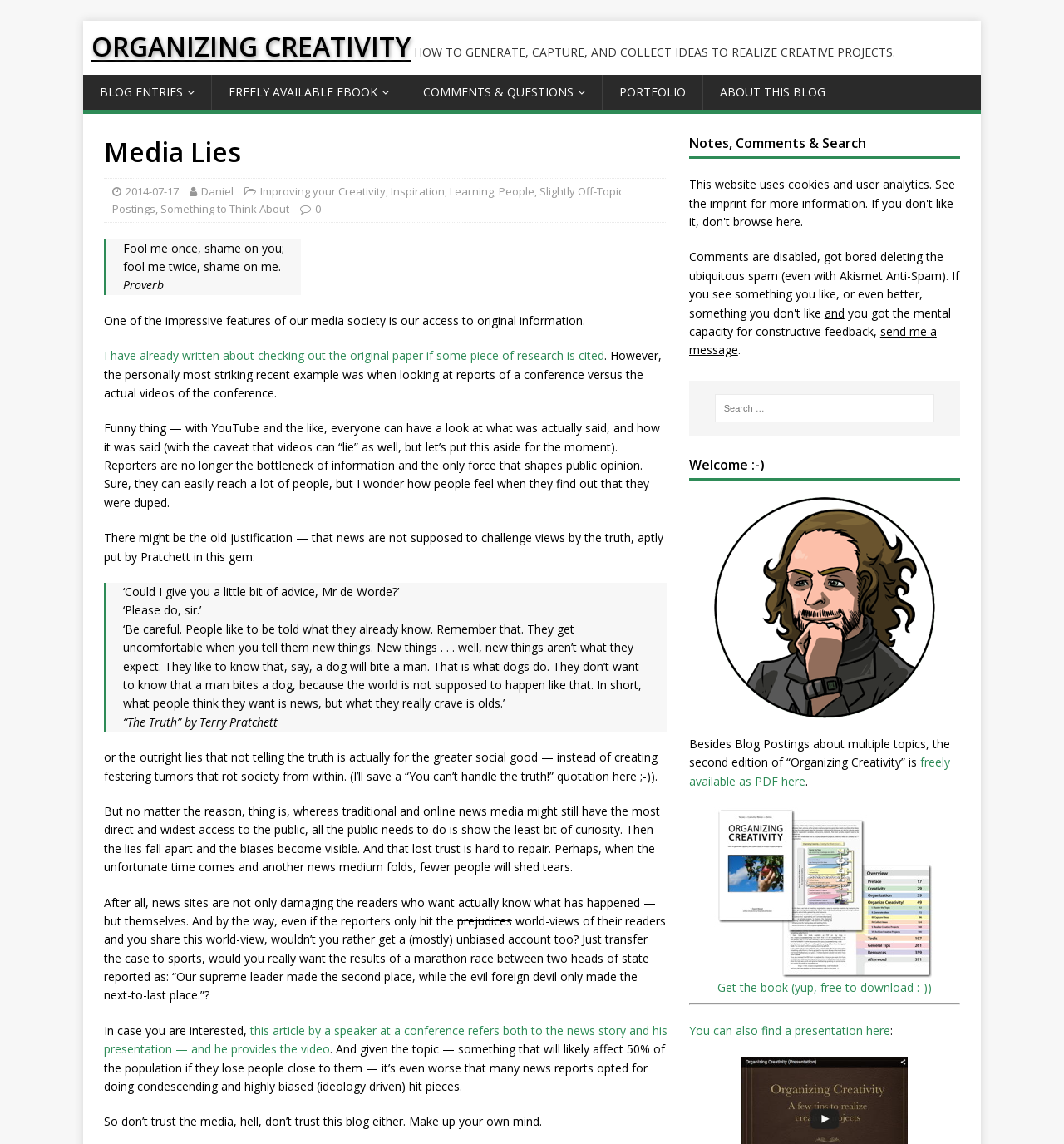Locate the bounding box coordinates of the element that needs to be clicked to carry out the instruction: "Read the blog entries". The coordinates should be given as four float numbers ranging from 0 to 1, i.e., [left, top, right, bottom].

[0.078, 0.065, 0.198, 0.096]